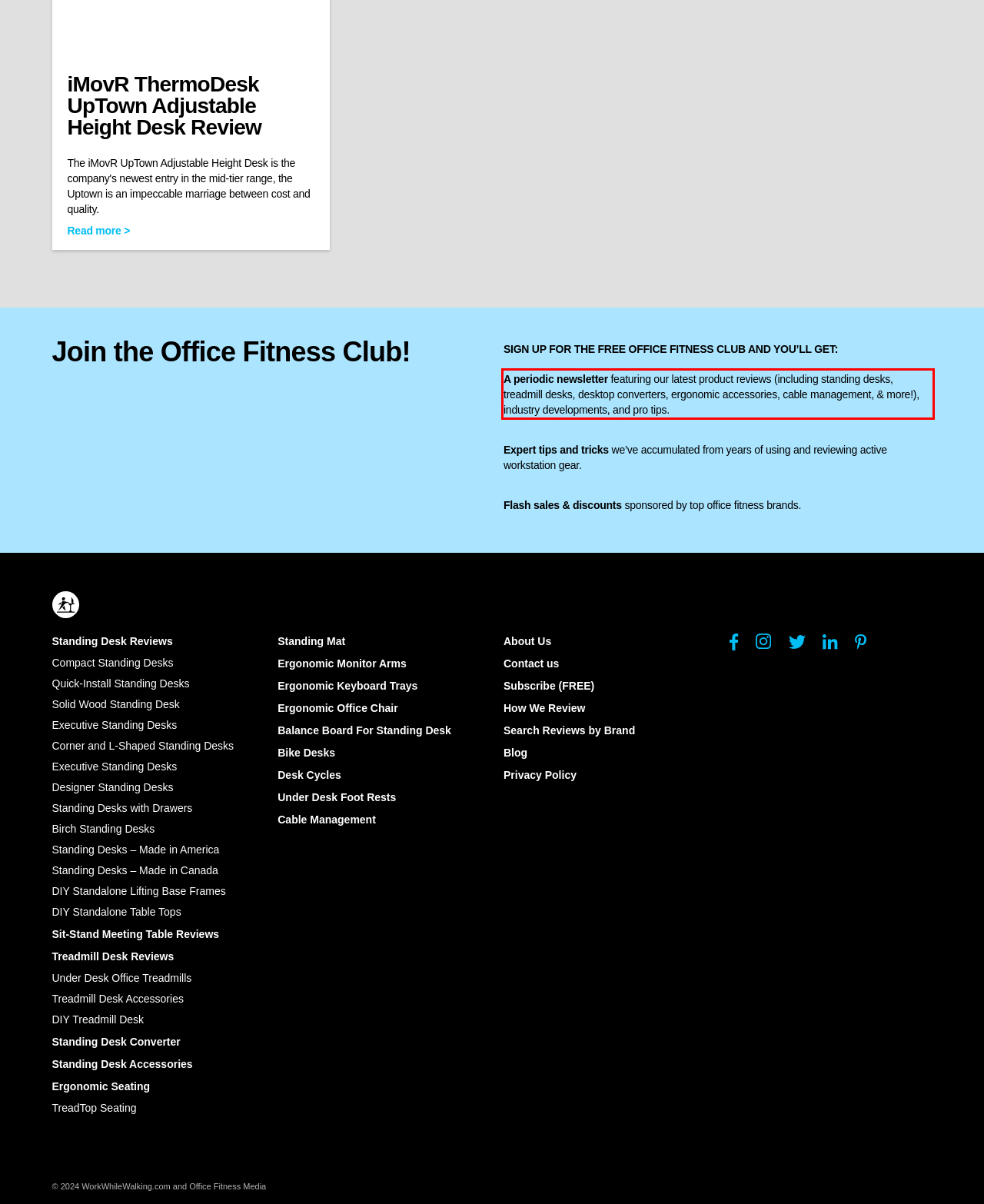There is a UI element on the webpage screenshot marked by a red bounding box. Extract and generate the text content from within this red box.

A periodic newsletter featuring our latest product reviews (including standing desks, treadmill desks, desktop converters, ergonomic accessories, cable management, & more!), industry developments, and pro tips.